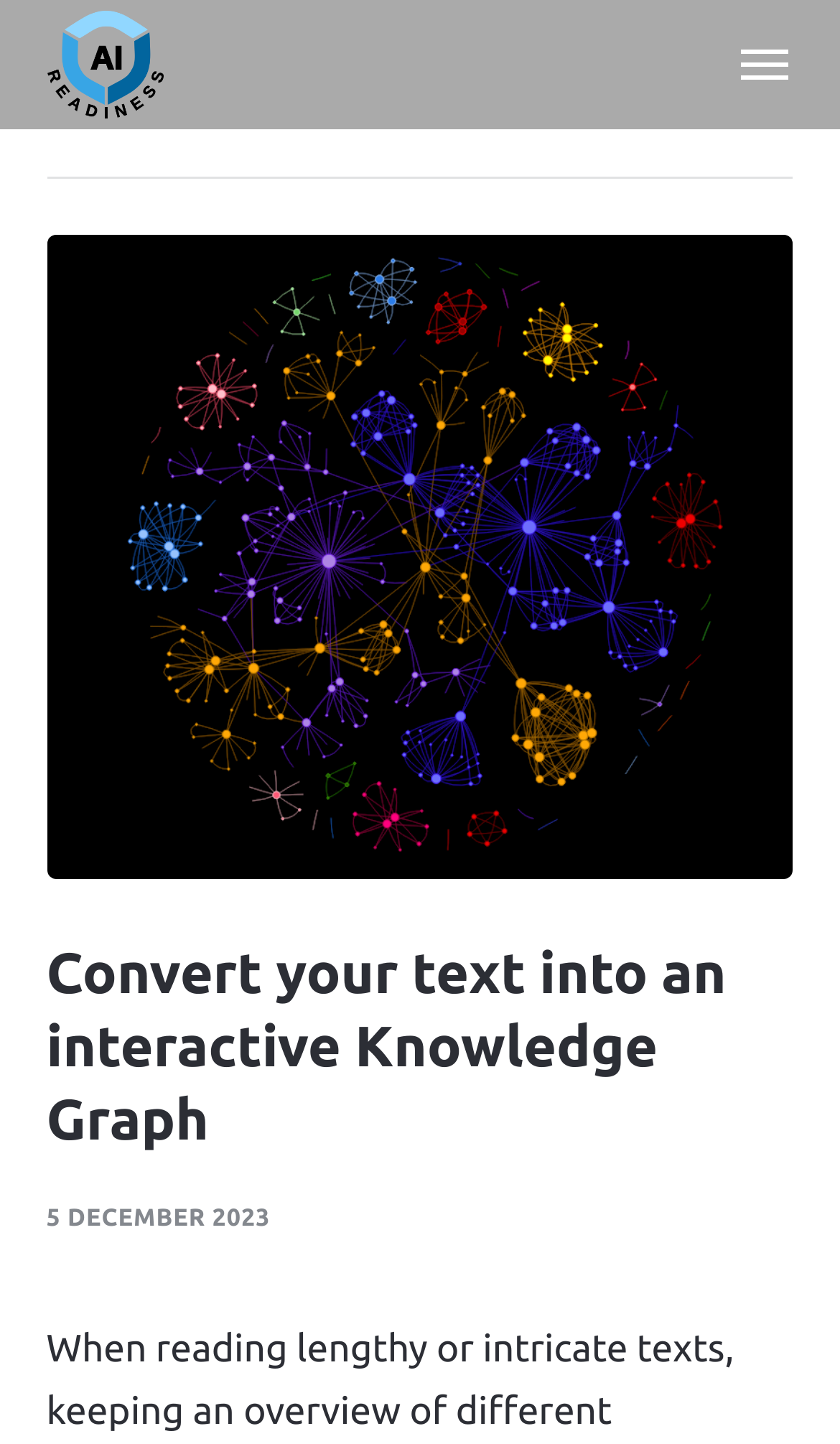What is the date of the latest update?
From the image, respond using a single word or phrase.

5 DECEMBER 2023